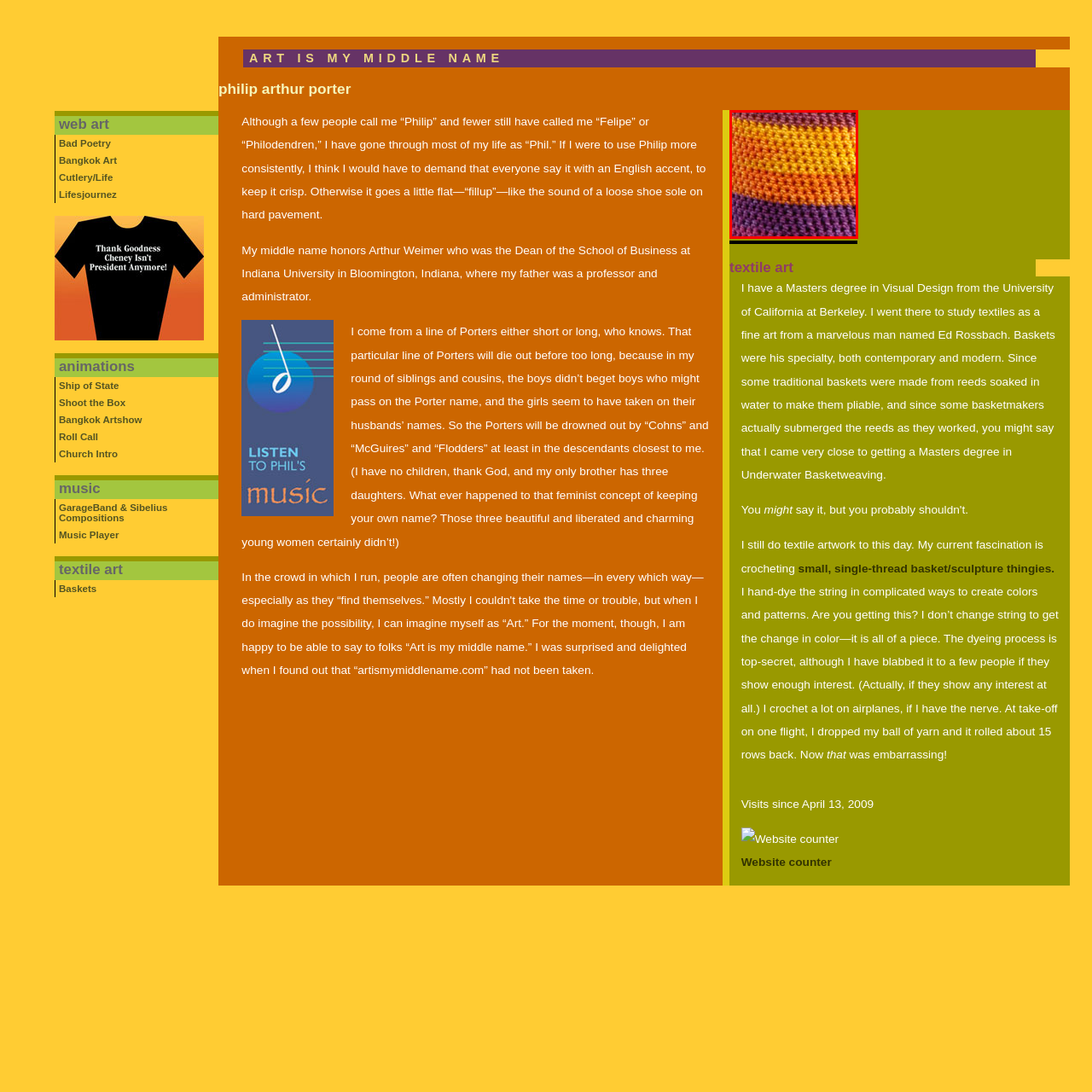What aspect of the artwork does the rich purple add?
Study the image within the red bounding box and provide a detailed response to the question.

According to the caption, the rich purple blended with the warm hues of orange and yellow adds depth and contrast to the artwork, which suggests that the purple is responsible for creating a sense of visual interest and complexity.